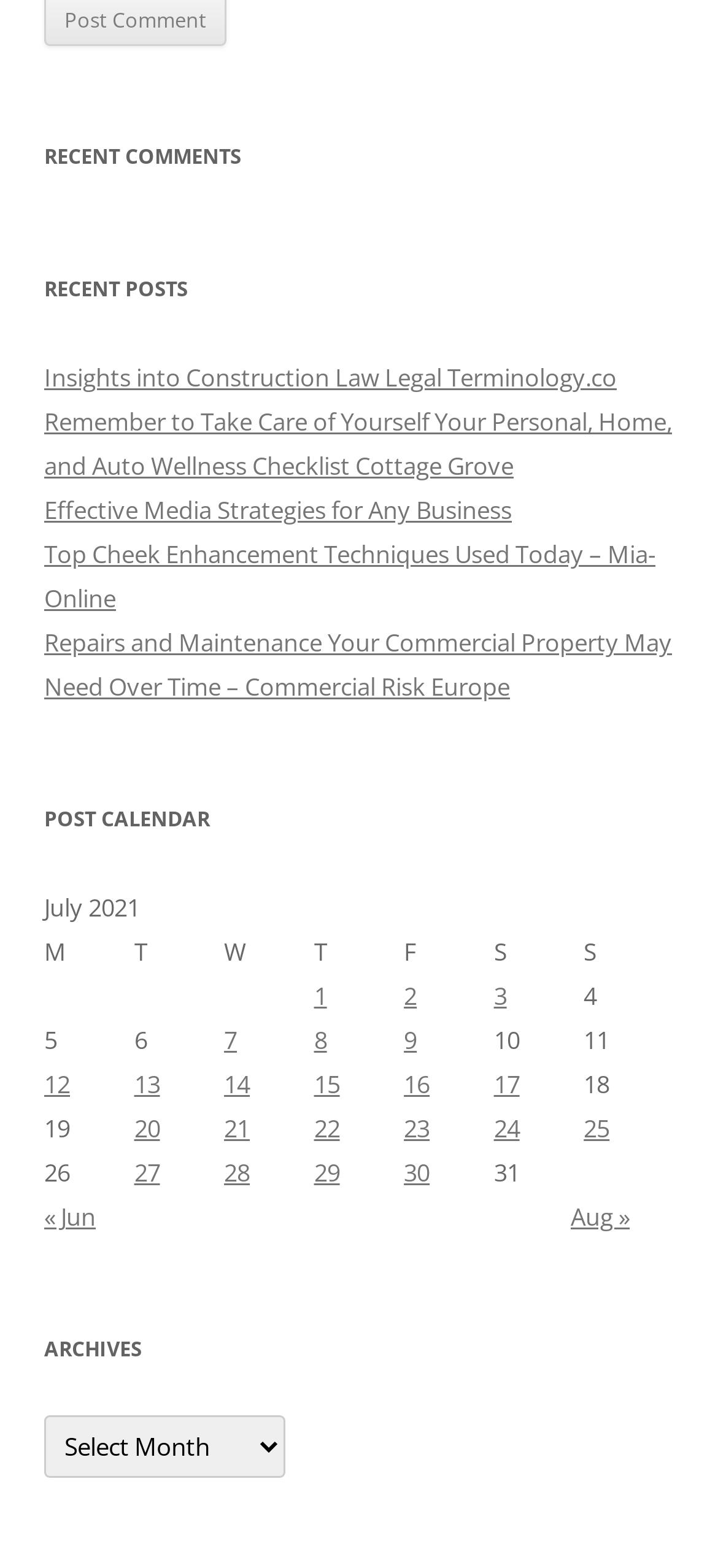What is the date of the first post in the calendar?
Look at the screenshot and respond with one word or a short phrase.

July 1, 2021